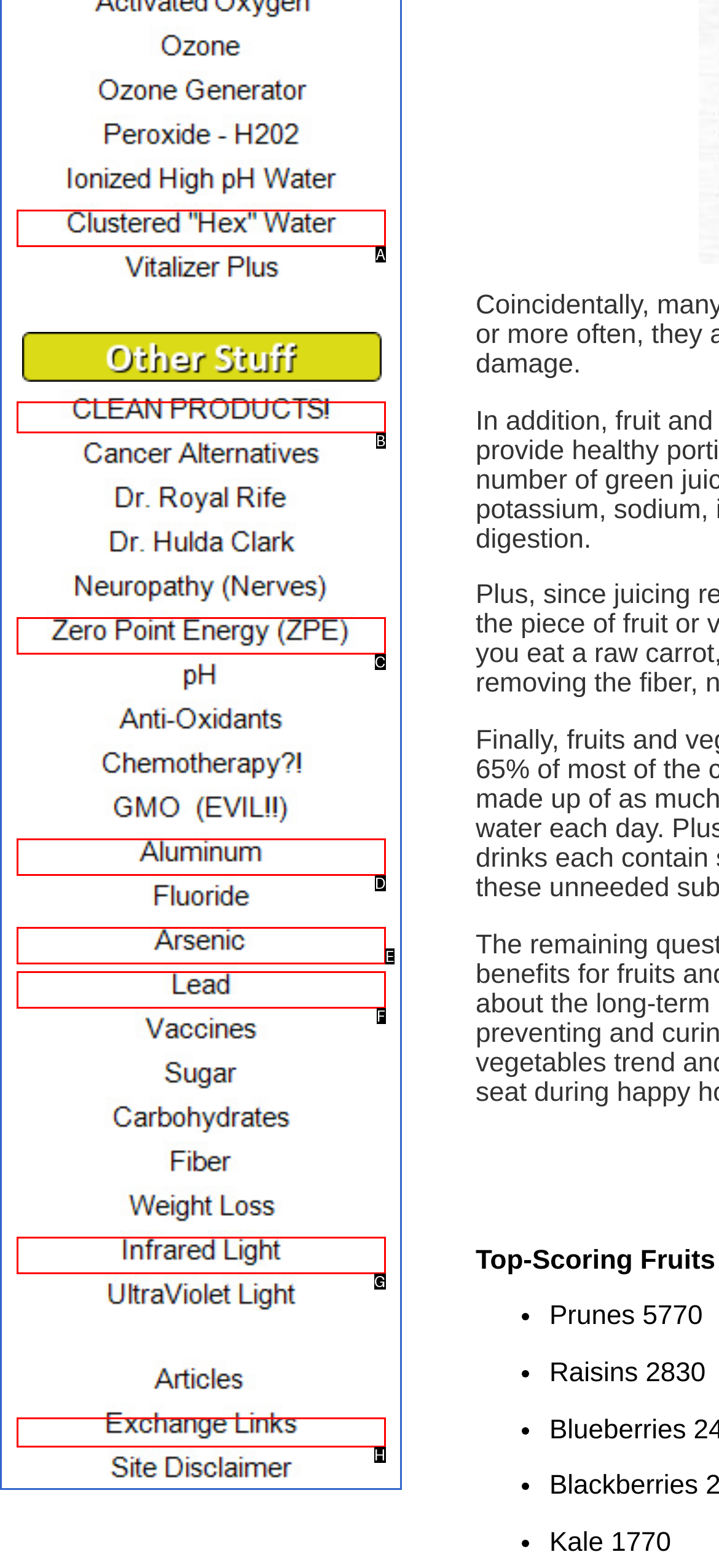Identify the HTML element that matches the description: alt="Structured "Hex" Water"
Respond with the letter of the correct option.

A